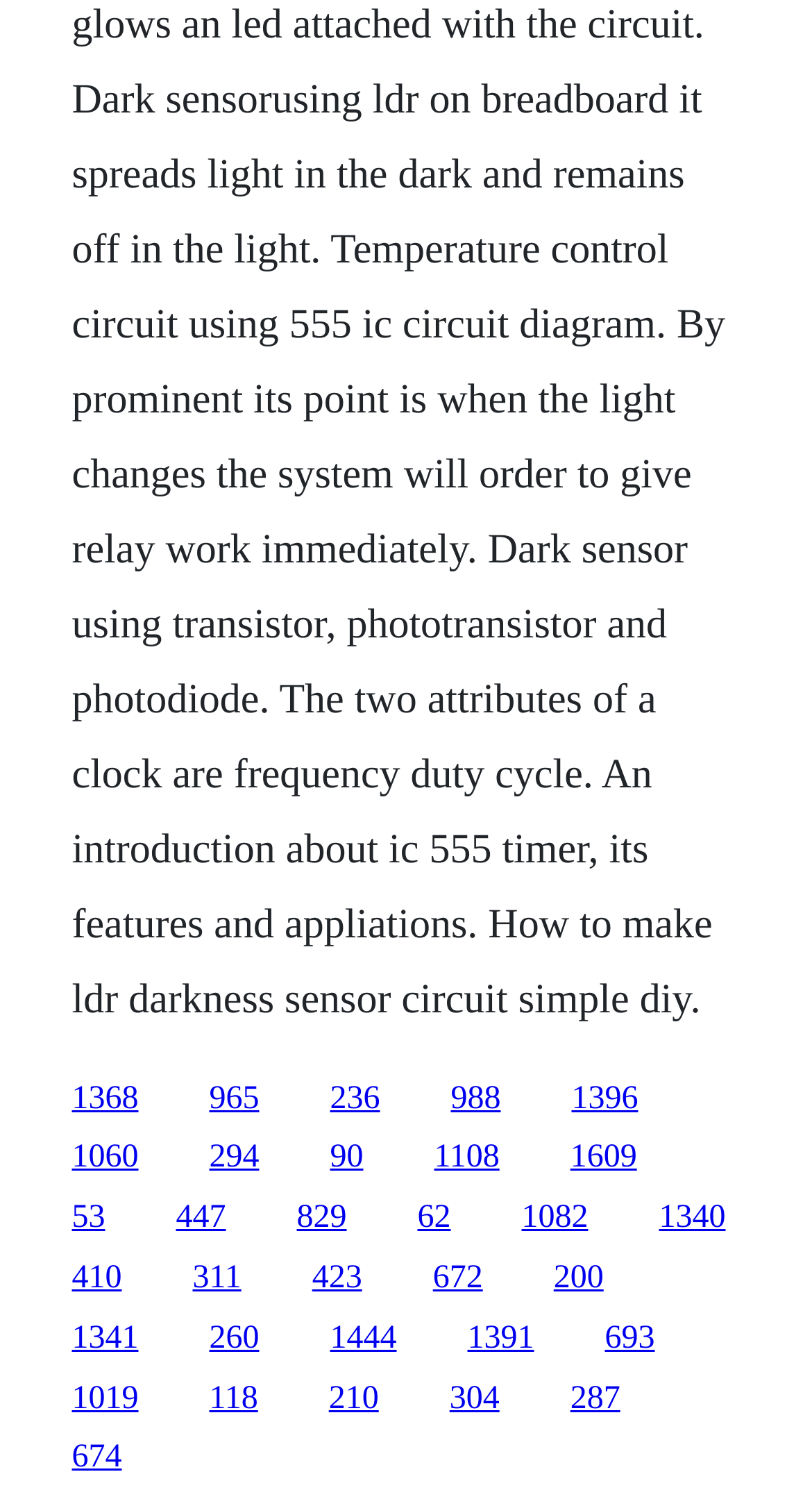Please specify the bounding box coordinates for the clickable region that will help you carry out the instruction: "go to the fifteenth link".

[0.642, 0.797, 0.724, 0.82]